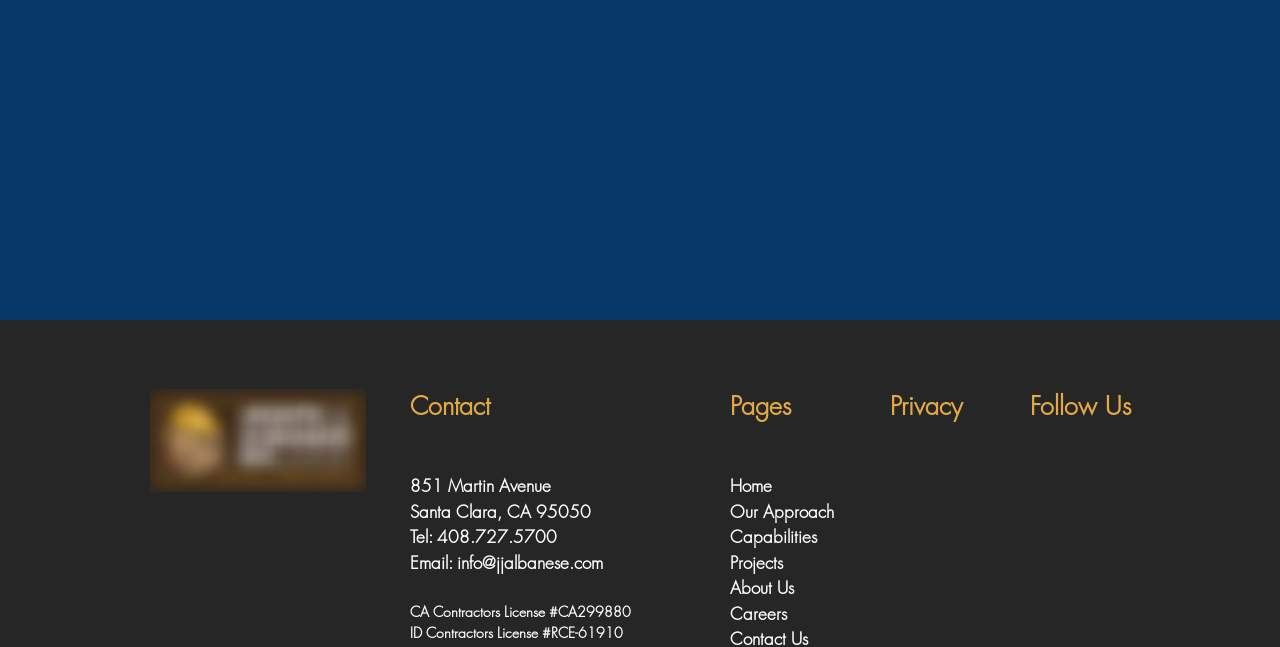What is the address of the company?
Refer to the image and provide a thorough answer to the question.

The address is mentioned in the StaticText elements with the texts '851 Martin Avenue' and 'Santa Clara, CA 95050'.